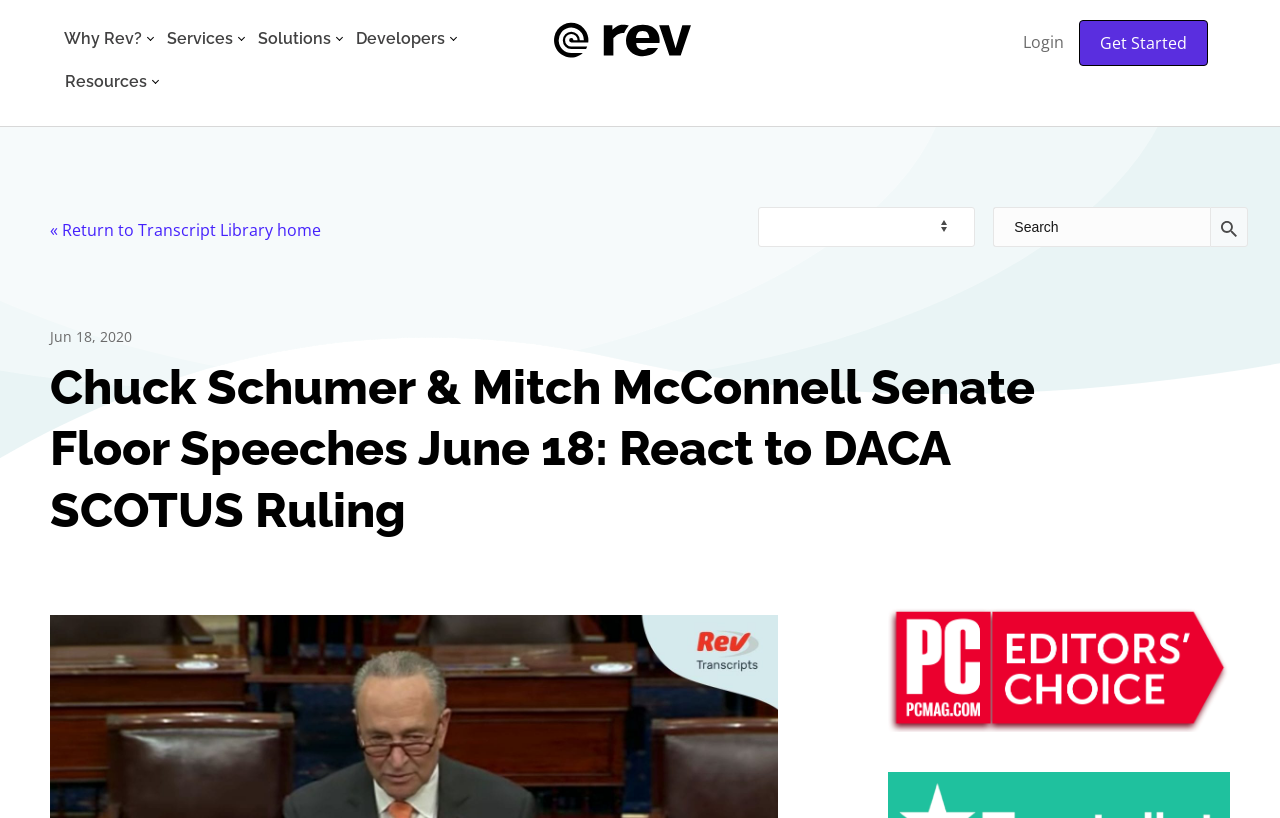Describe all visible elements and their arrangement on the webpage.

The webpage appears to be a news article or transcript page, with a focus on a specific event or topic. At the top left, there is a navigation menu with several links, including "Why Rev?", "Services", "Solutions", "Developers", and "Resources". To the right of the navigation menu, there is a link to "Rev" and an image of the "Rev" logo.

On the top right, there is a link to "Login" and a call-to-action button "Get Started". Below the navigation menu, there is a link to return to the "Transcript Library home" and a button to access "Transcript Categories", which has a dropdown menu. Next to the button, there is a search bar with a magnifying glass icon.

The main content of the page is a heading that reads "Chuck Schumer & Mitch McConnell Senate Floor Speeches June 18: React to DACA SCOTUS Ruling", which suggests that the page is about a specific event or speech given by the two senators. Below the heading, there is a date "Jun 18, 2020" and a complementary section that contains an image of a "PCMag Editors Choice" award.

Overall, the page appears to be a news article or transcript page with a focus on a specific event or topic, with navigation and search functionality at the top, and a main content section that displays the article or transcript.